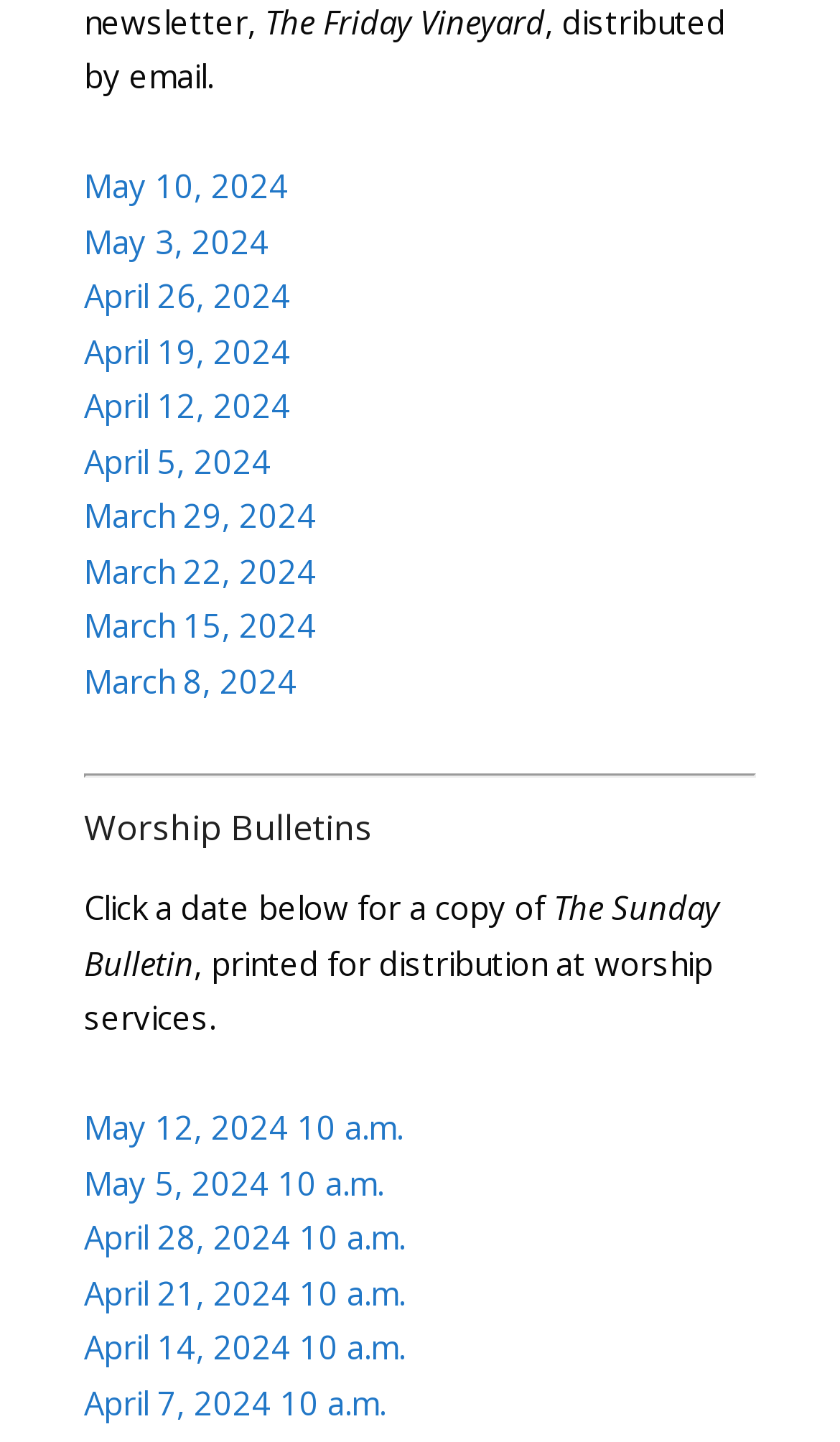What is the title of the section above the links?
Refer to the image and answer the question using a single word or phrase.

Worship Bulletins